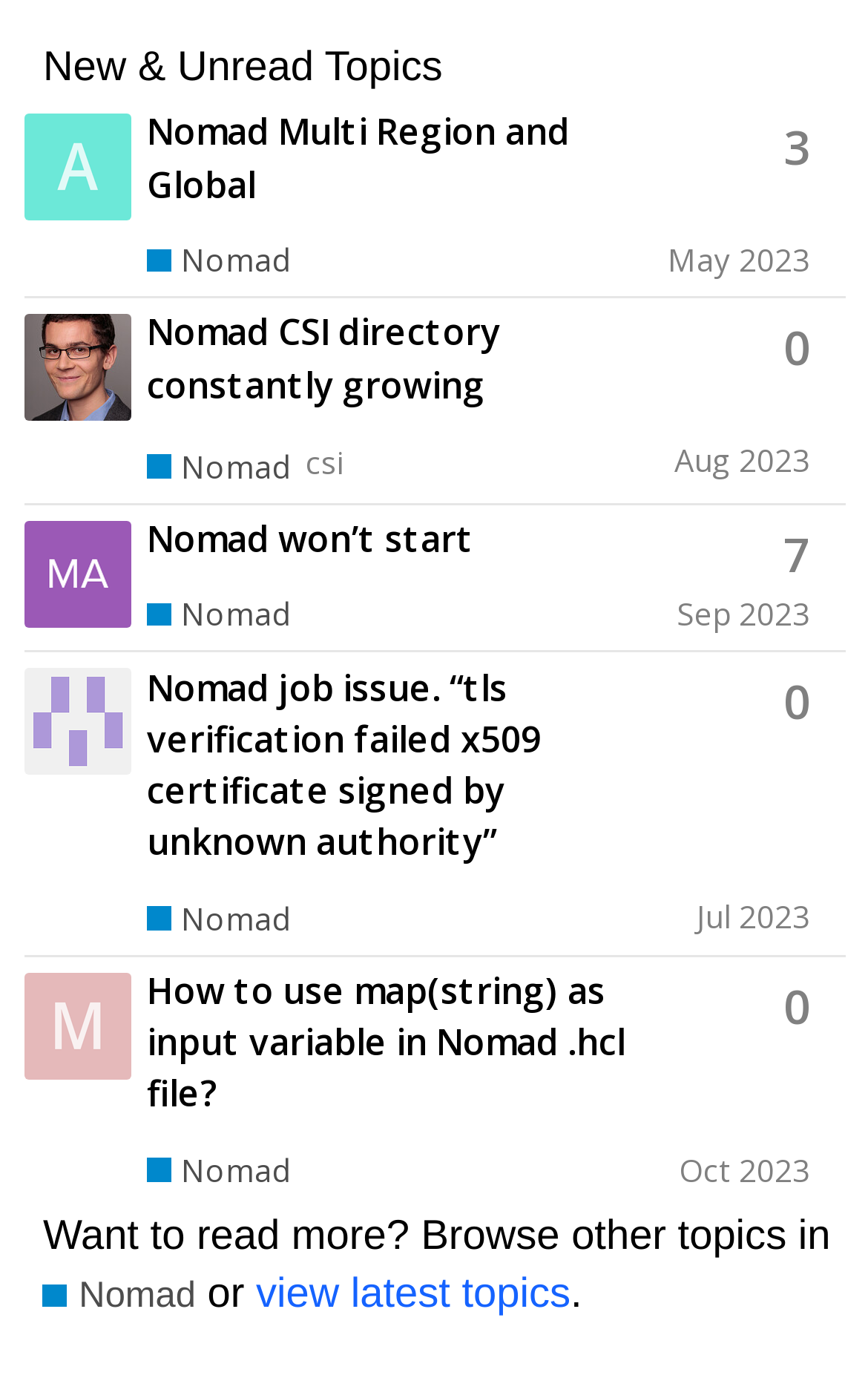Find the UI element described as: "Nomad Multi Region and Global" and predict its bounding box coordinates. Ensure the coordinates are four float numbers between 0 and 1, [left, top, right, bottom].

[0.169, 0.078, 0.656, 0.151]